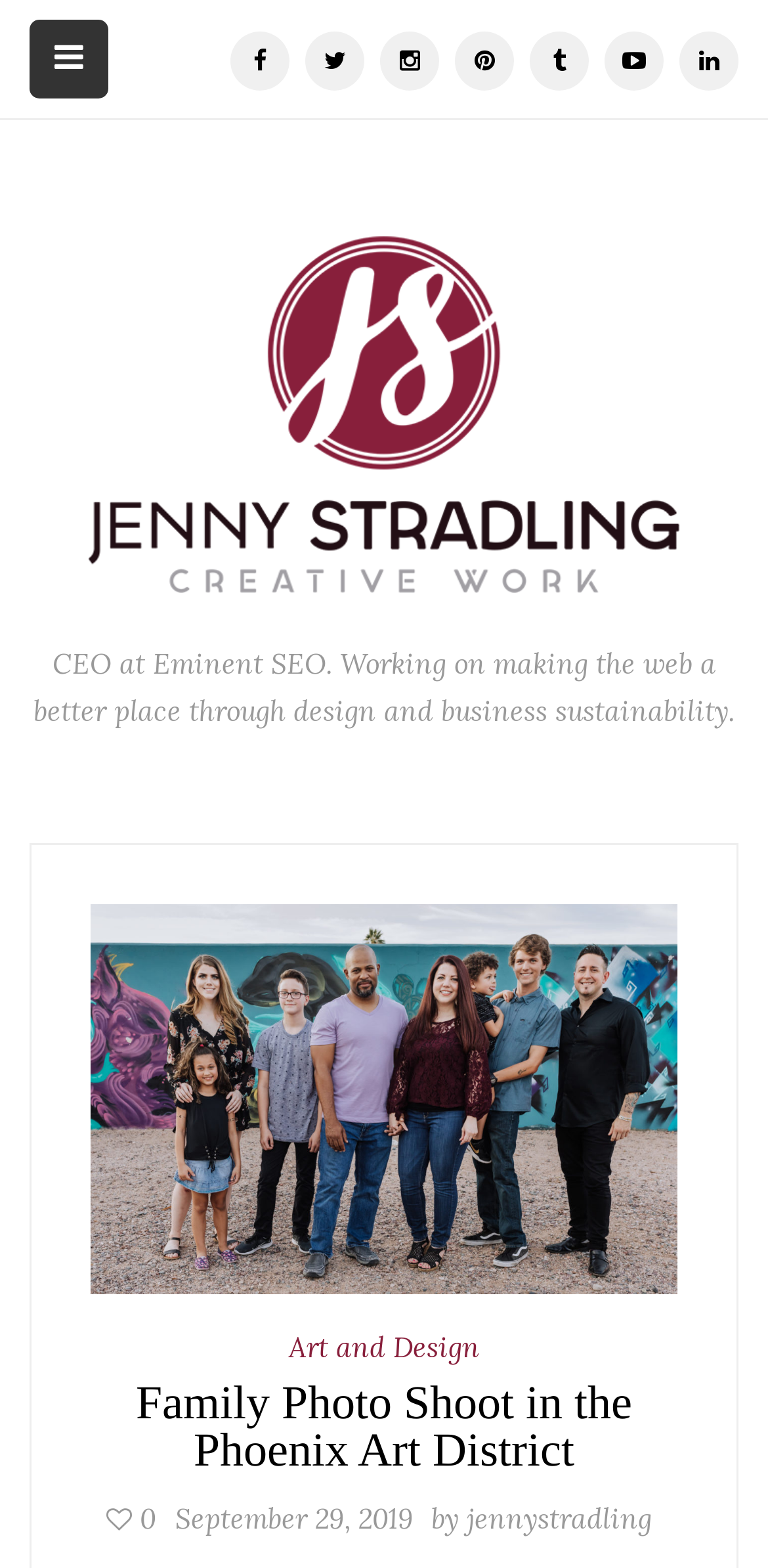What is the category of the article?
Provide a comprehensive and detailed answer to the question.

I found this information by looking at the link element with the text 'Art and Design' which is located below the heading 'Family Photo Shoot in the Phoenix Art District'.